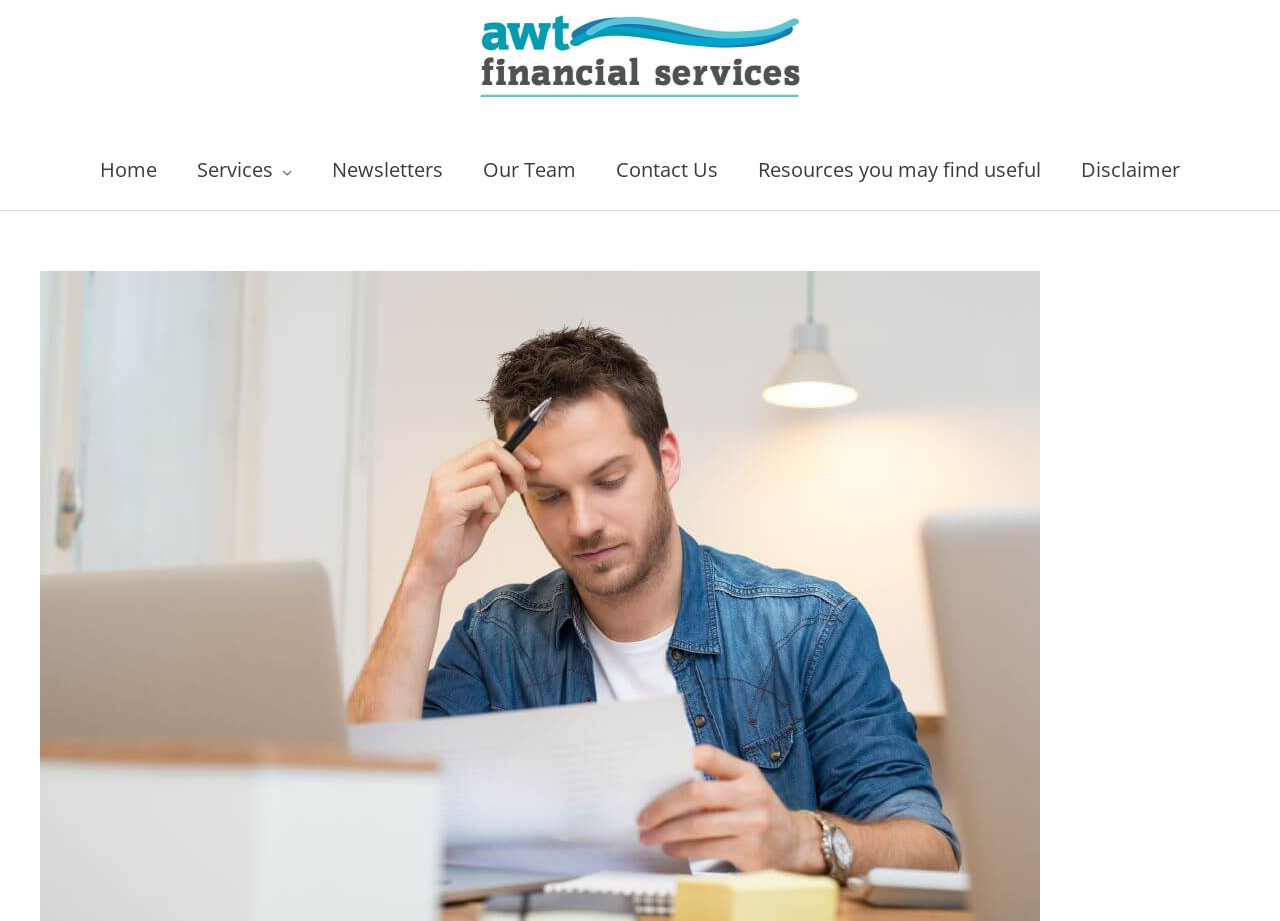Identify the bounding box coordinates for the UI element described as: "Resources you may find useful".

[0.577, 0.141, 0.829, 0.228]